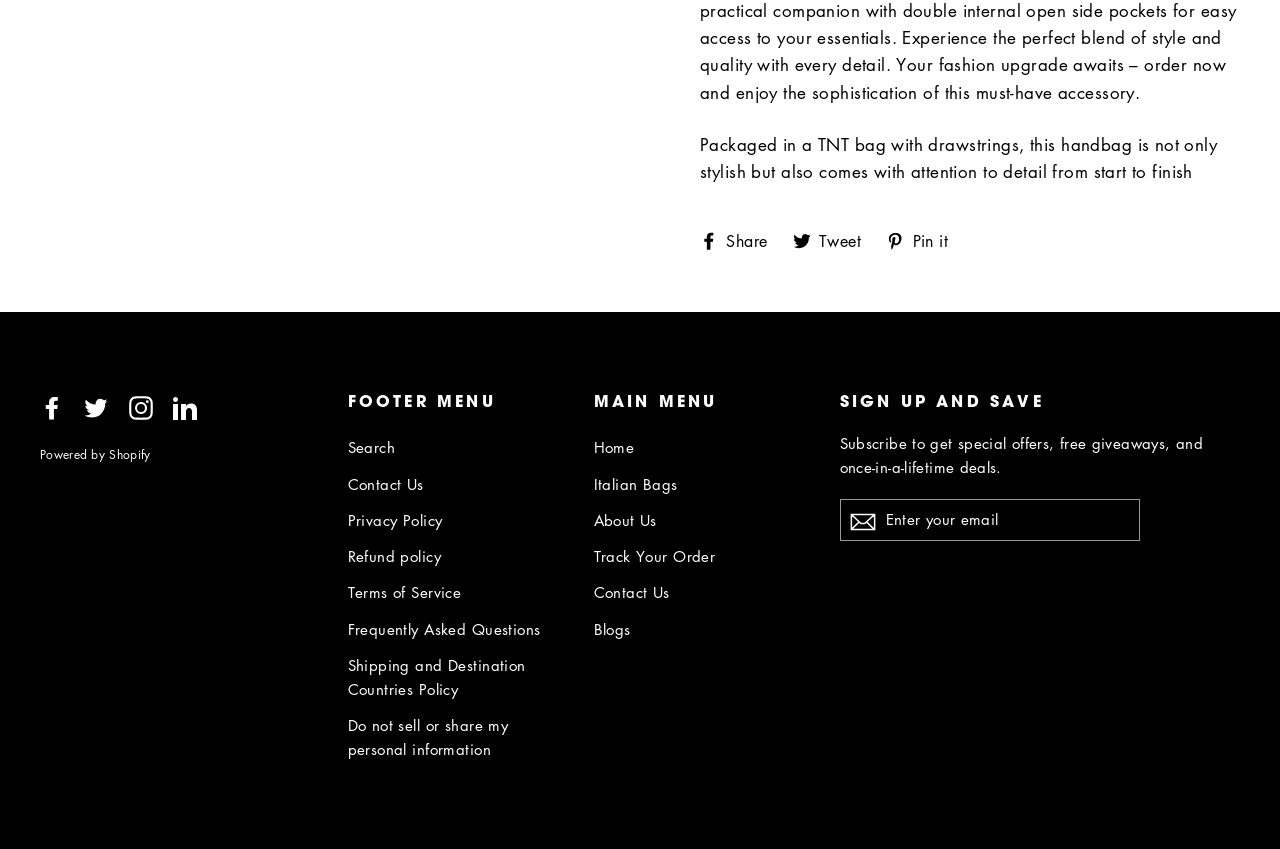Find the bounding box coordinates of the area that needs to be clicked in order to achieve the following instruction: "Visit Italian Bags page". The coordinates should be specified as four float numbers between 0 and 1, i.e., [left, top, right, bottom].

[0.464, 0.551, 0.632, 0.589]